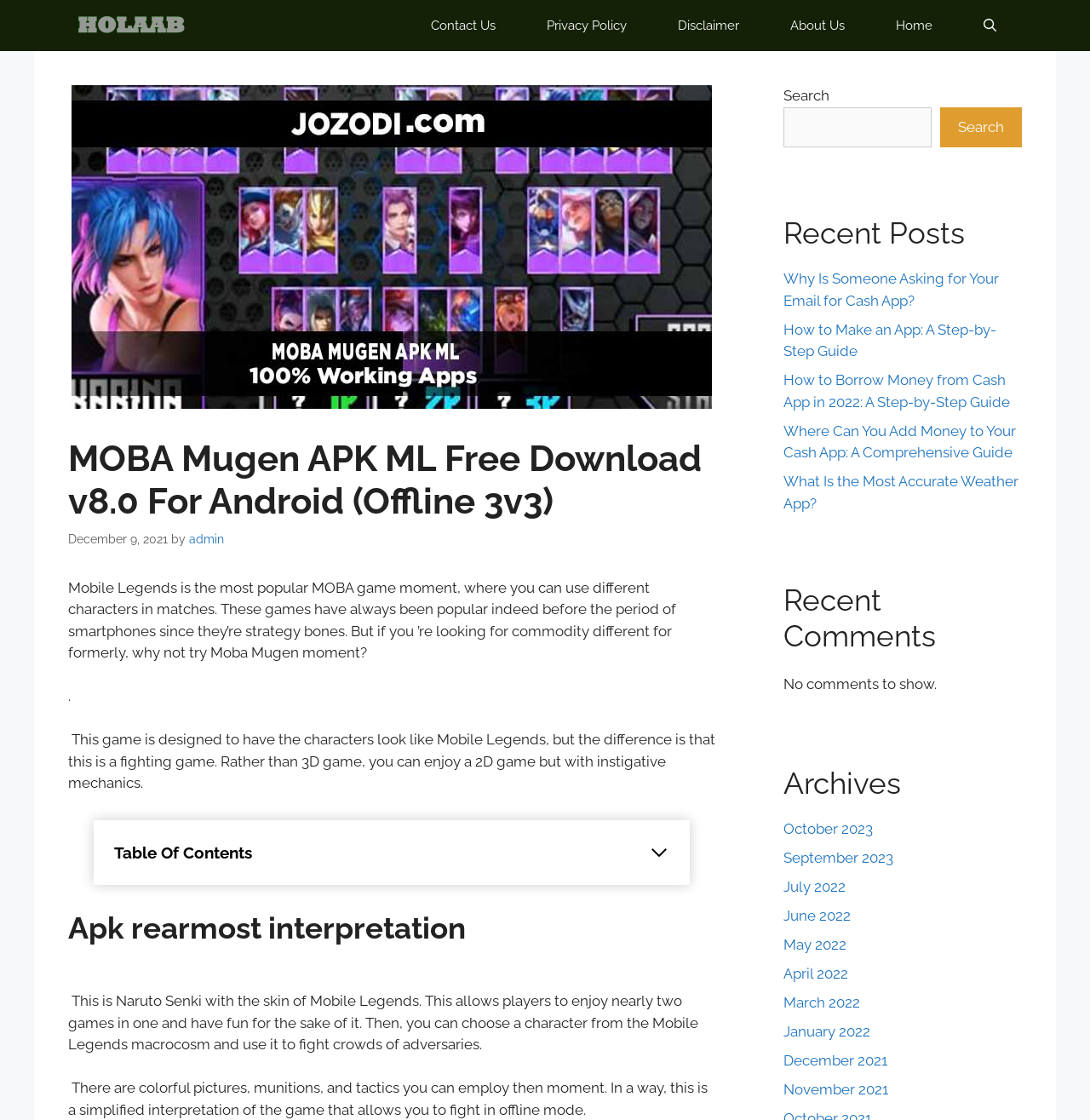What is the purpose of the 'Table of Contents' section?
Please answer the question with a detailed and comprehensive explanation.

The 'Table of Contents' section is a navigation tool that allows users to quickly access different parts of the webpage. It contains links to various sections of the webpage, such as 'Apk Rearmost Interpretation', 'A New Way To Play MOBA', and 'Features Of Moba Mugen'. This suggests that the webpage is long and contains a lot of information, and the 'Table of Contents' section is meant to help users navigate it more easily.